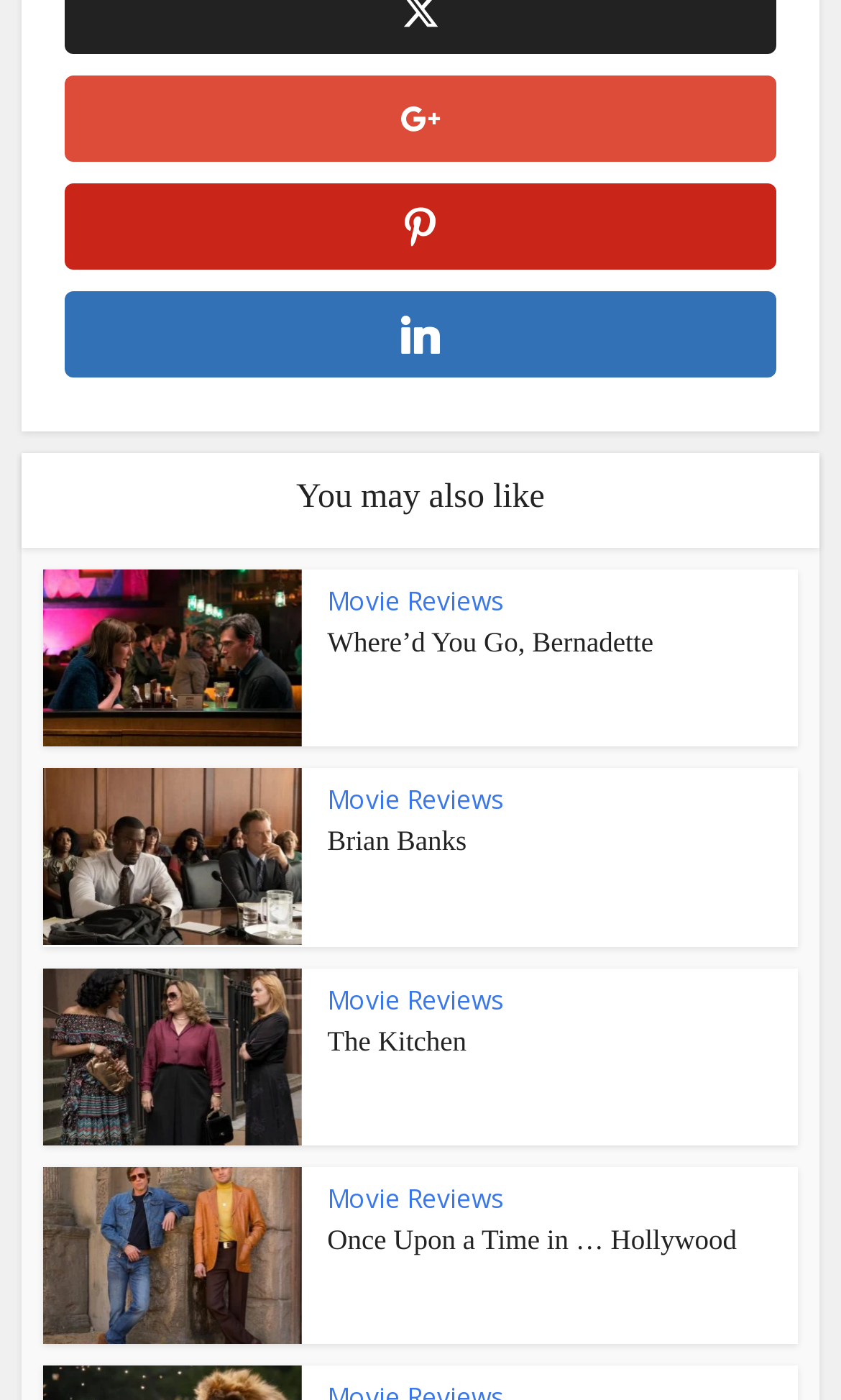Find the bounding box coordinates of the element to click in order to complete this instruction: "Browse 'Movie Reviews'". The bounding box coordinates must be four float numbers between 0 and 1, denoted as [left, top, right, bottom].

[0.389, 0.417, 0.599, 0.443]